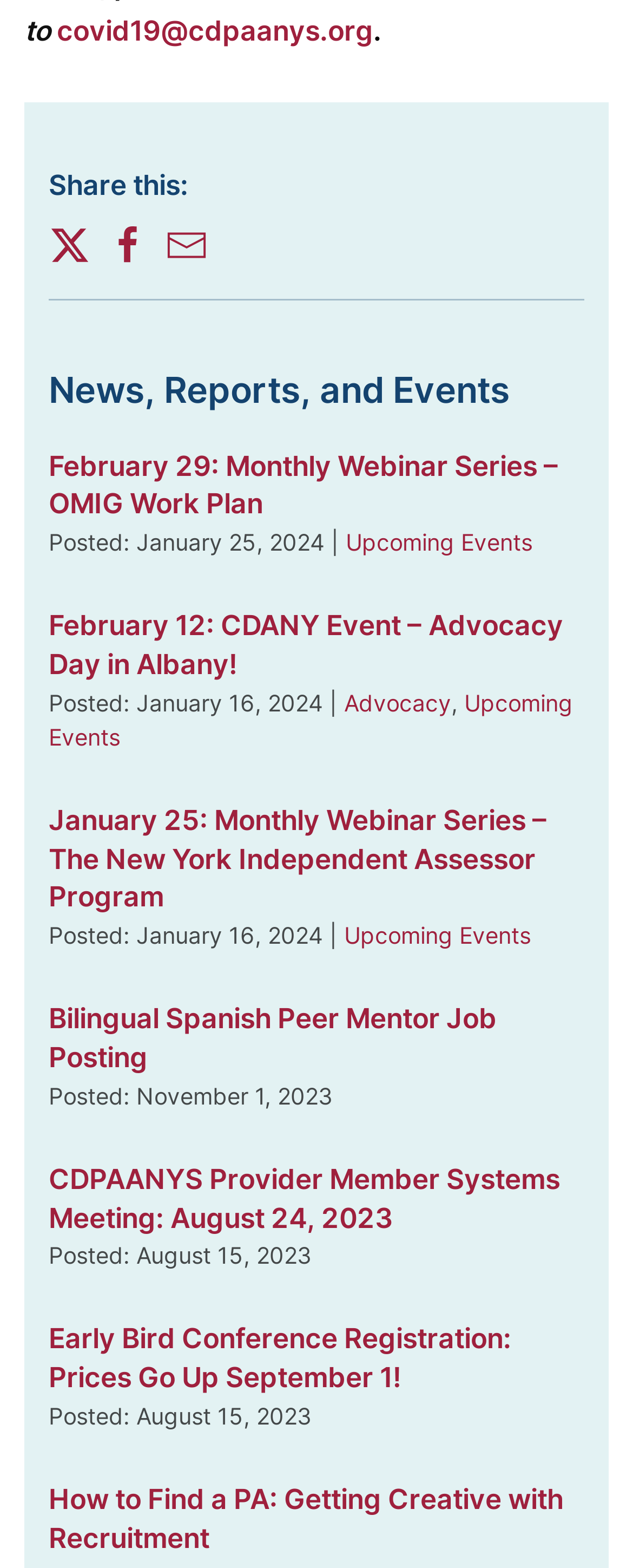Please identify the bounding box coordinates for the region that you need to click to follow this instruction: "Read about advocacy day in Albany".

[0.077, 0.389, 0.89, 0.434]